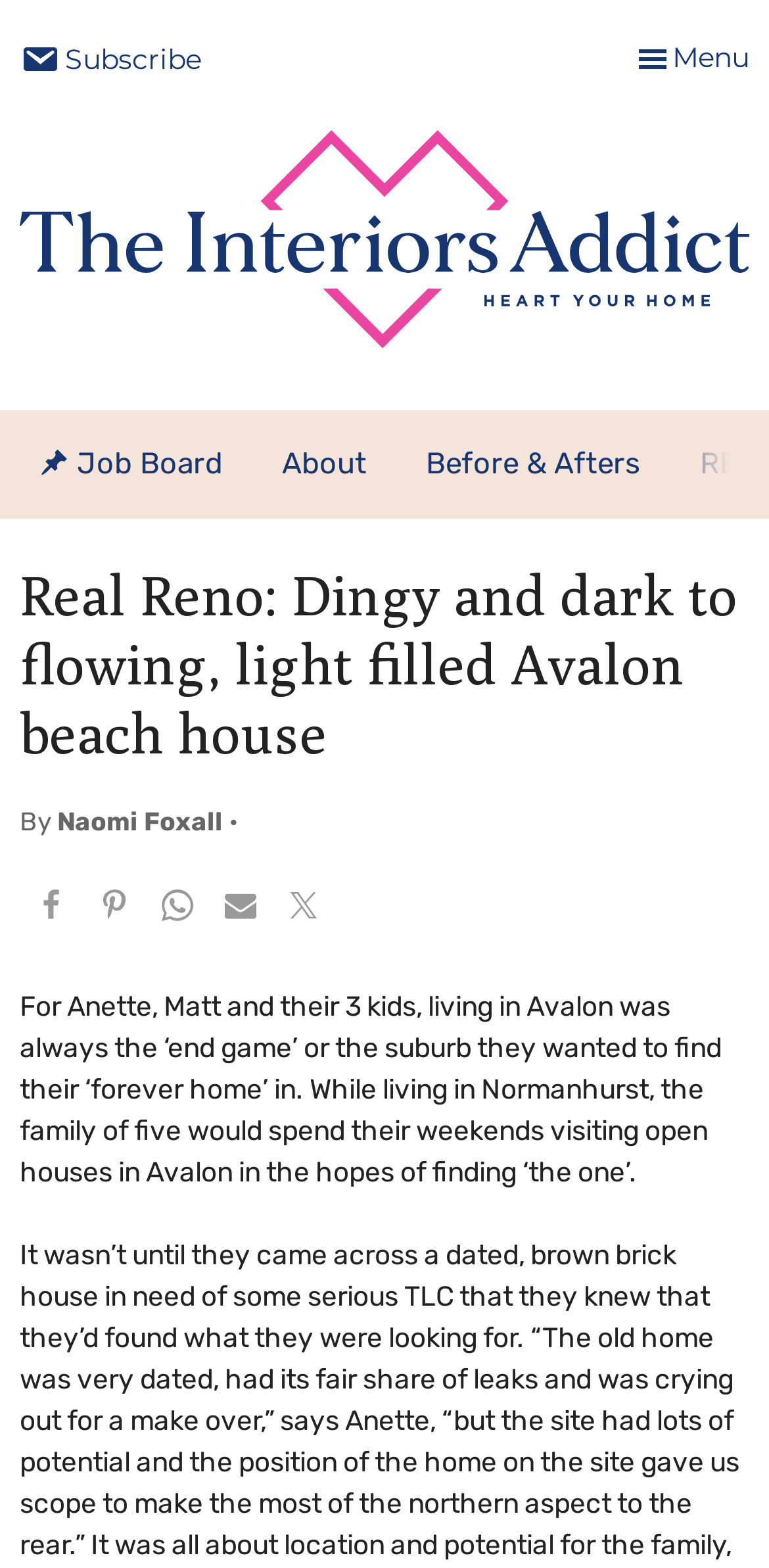Can you identify the bounding box coordinates of the clickable region needed to carry out this instruction: 'Subscribe'? The coordinates should be four float numbers within the range of 0 to 1, stated as [left, top, right, bottom].

[0.026, 0.025, 0.262, 0.052]